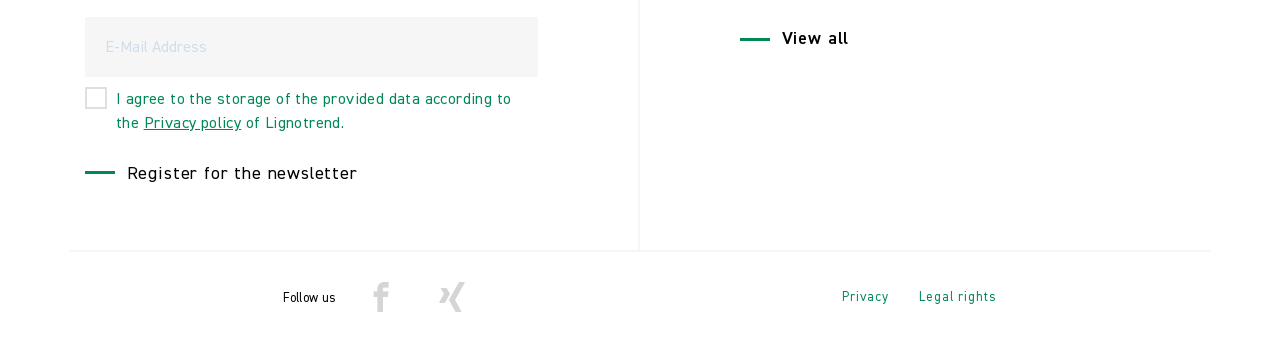Can you look at the image and give a comprehensive answer to the question:
What type of links are listed below 'Follow us'?

The links listed below 'Follow us' include Facebook and Xing, which are social media platforms. This suggests that these links are used to connect to the website's social media presence.